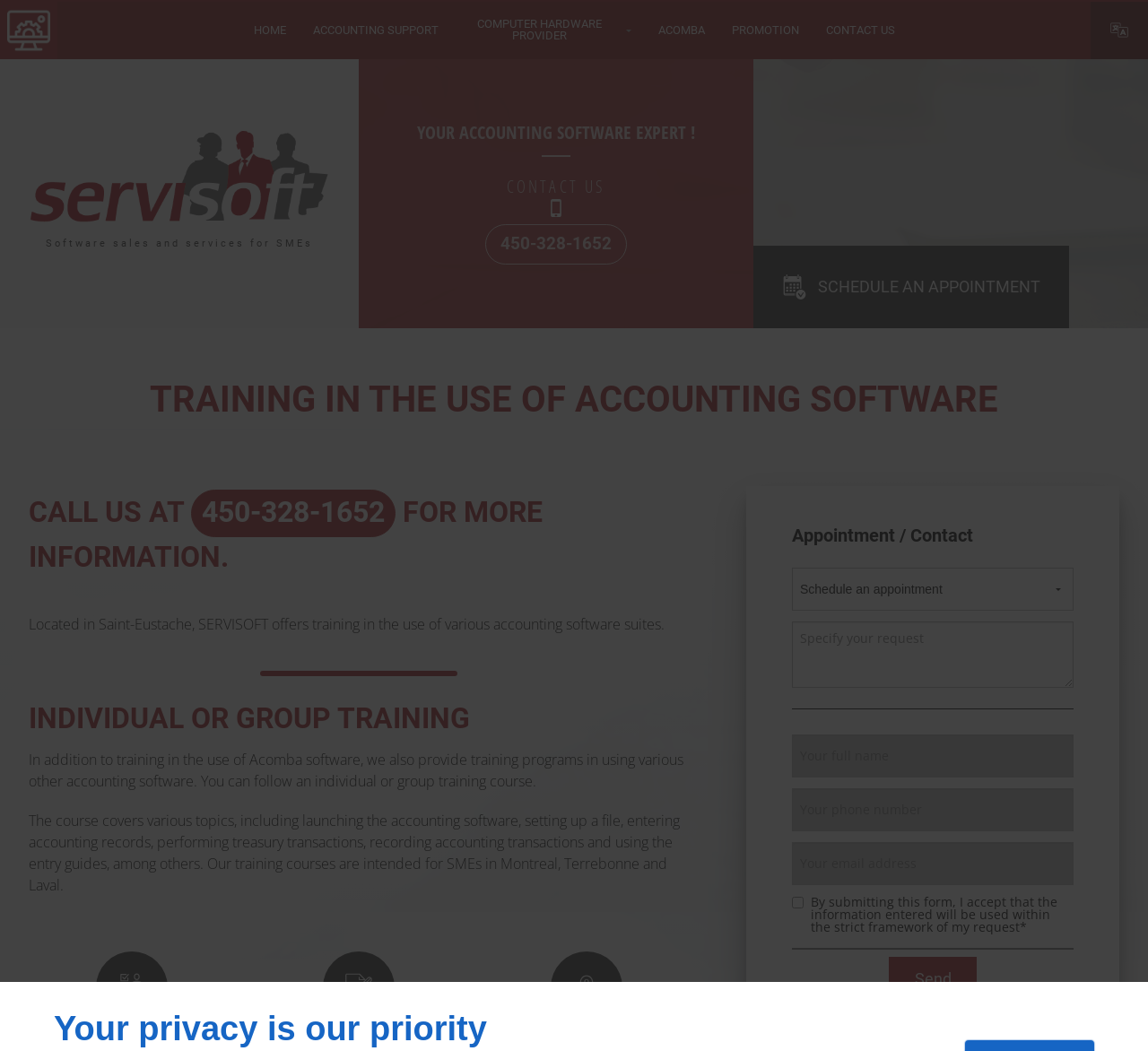Locate the bounding box of the user interface element based on this description: "Computer Hardware Provider".

[0.393, 0.002, 0.561, 0.056]